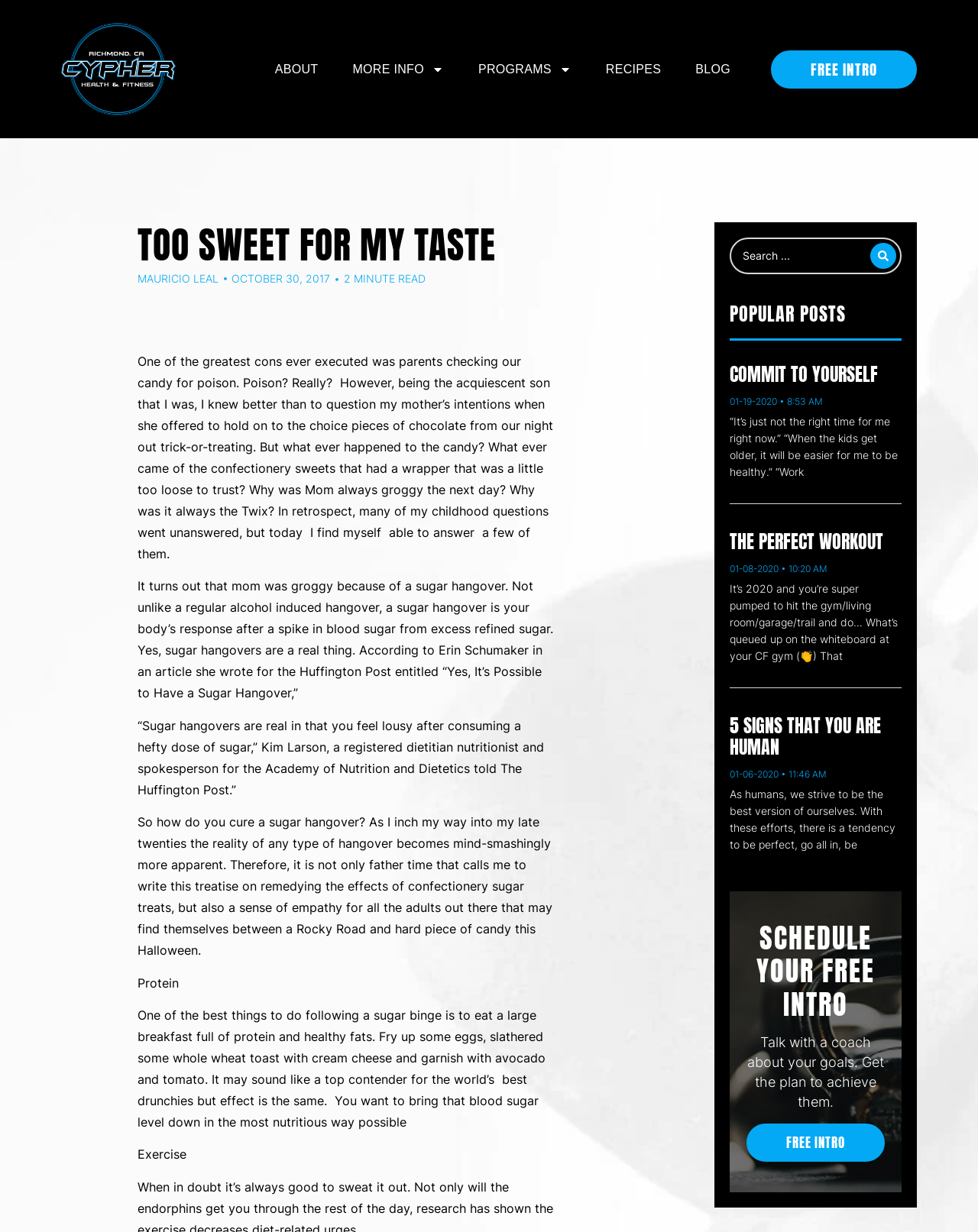Determine the bounding box coordinates of the clickable region to carry out the instruction: "Schedule a free intro".

[0.763, 0.912, 0.905, 0.943]